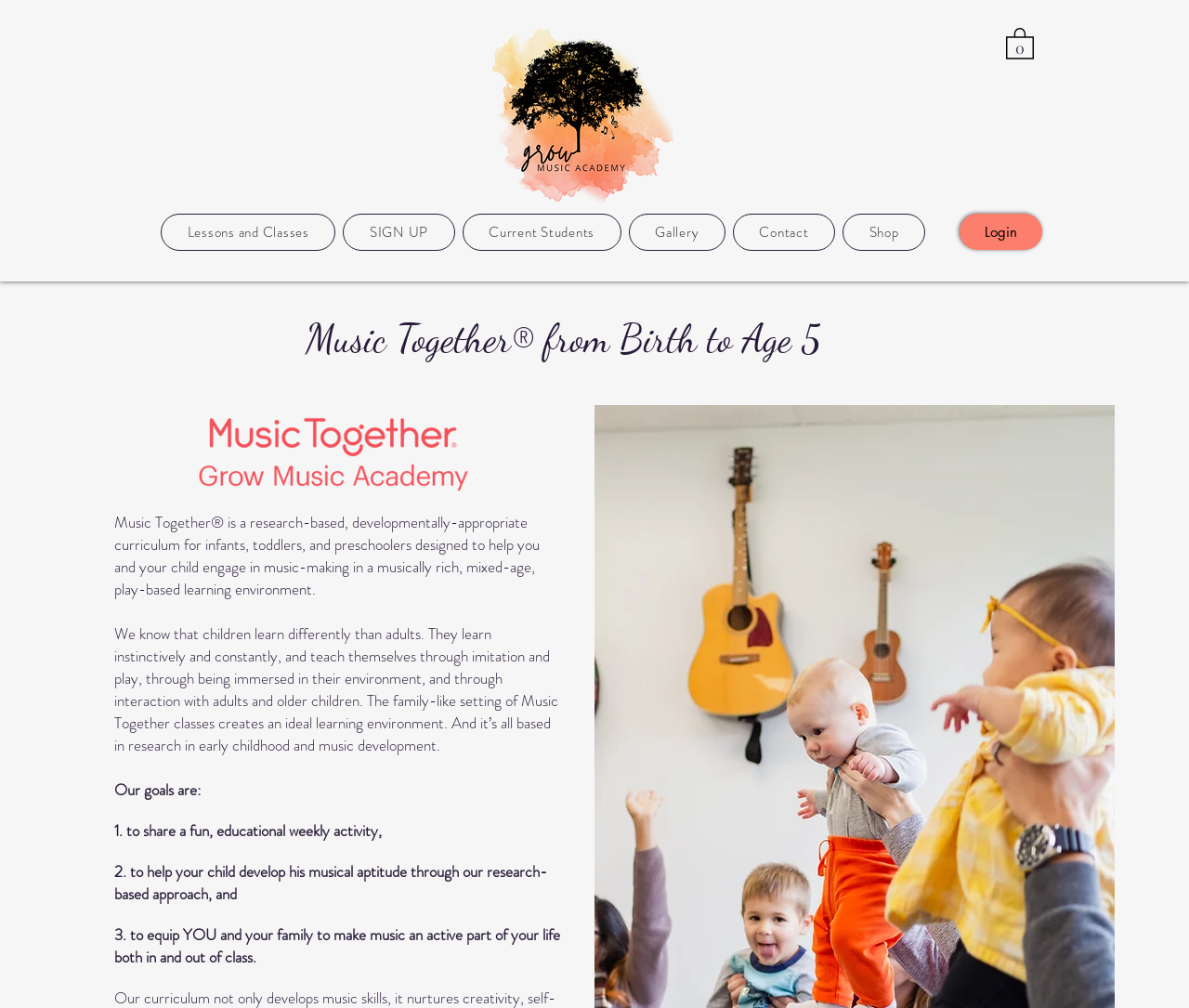What is the age range for the music program? Using the information from the screenshot, answer with a single word or phrase.

Birth to Age 5